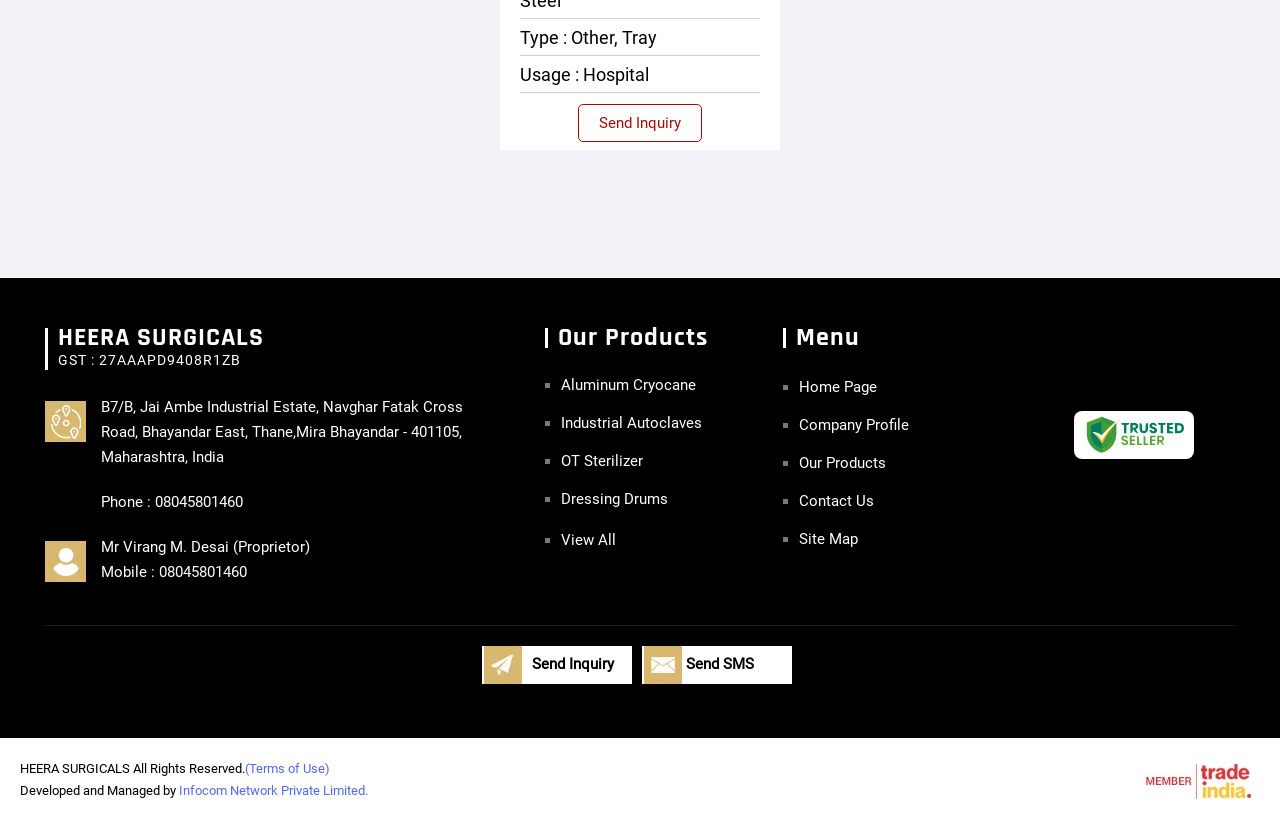Locate the bounding box coordinates of the clickable element to fulfill the following instruction: "Post a comment". Provide the coordinates as four float numbers between 0 and 1 in the format [left, top, right, bottom].

None